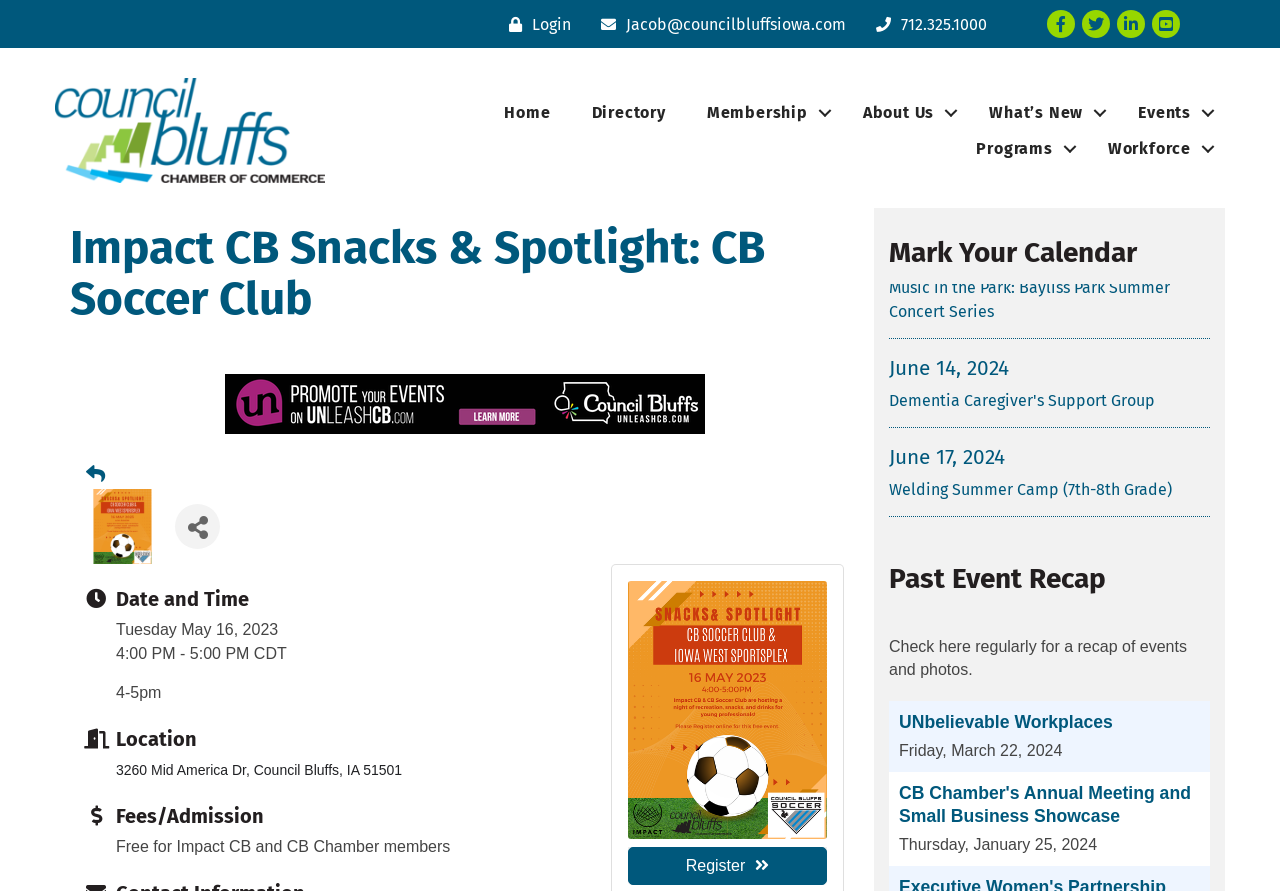Locate the bounding box coordinates of the area that needs to be clicked to fulfill the following instruction: "Register for the Impact CB Snacks & Spotlight event". The coordinates should be in the format of four float numbers between 0 and 1, namely [left, top, right, bottom].

[0.491, 0.951, 0.646, 0.993]